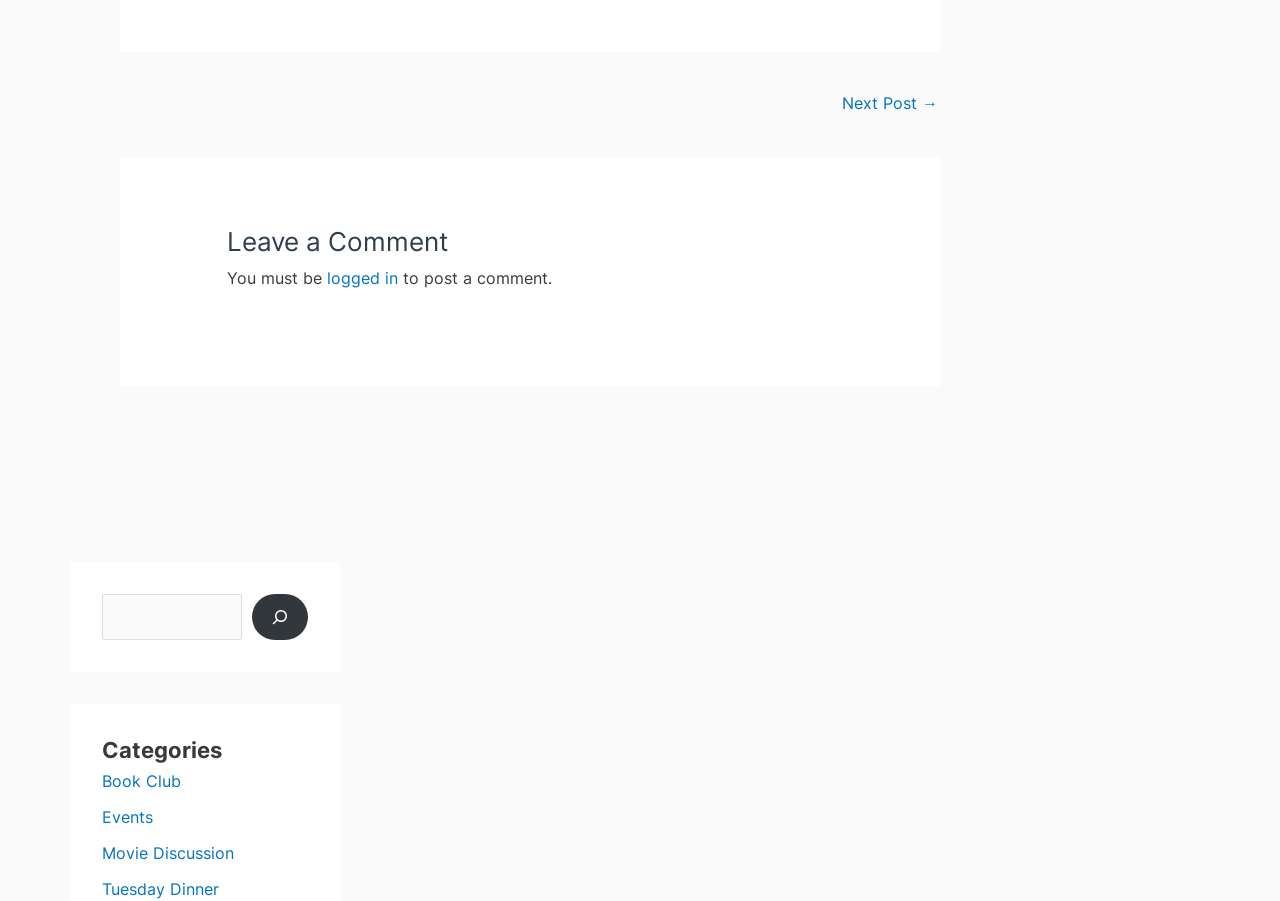Based on the element description, predict the bounding box coordinates (top-left x, top-left y, bottom-right x, bottom-right y) for the UI element in the screenshot: Book Club

[0.08, 0.856, 0.141, 0.878]